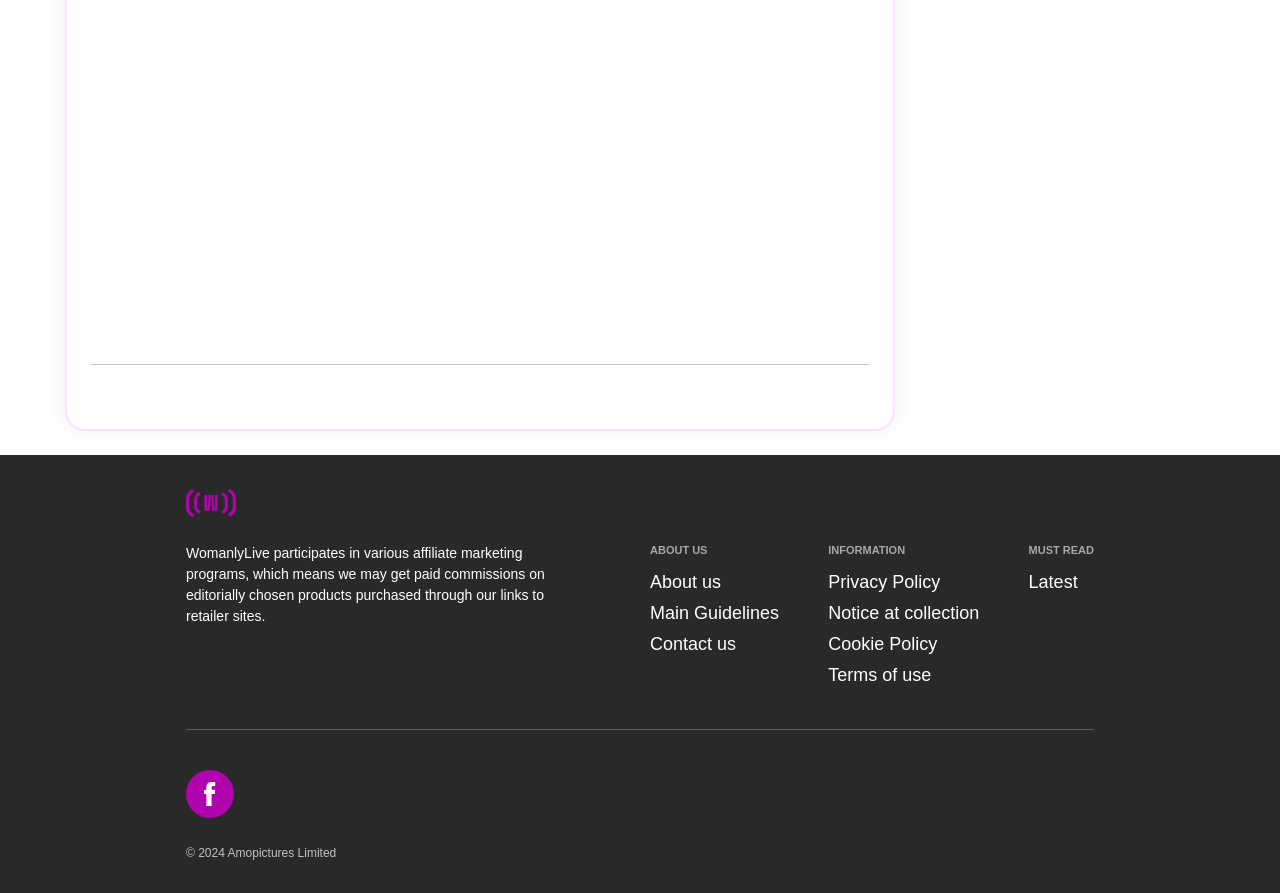Determine the bounding box coordinates of the area to click in order to meet this instruction: "Go to About us".

[0.508, 0.64, 0.563, 0.663]